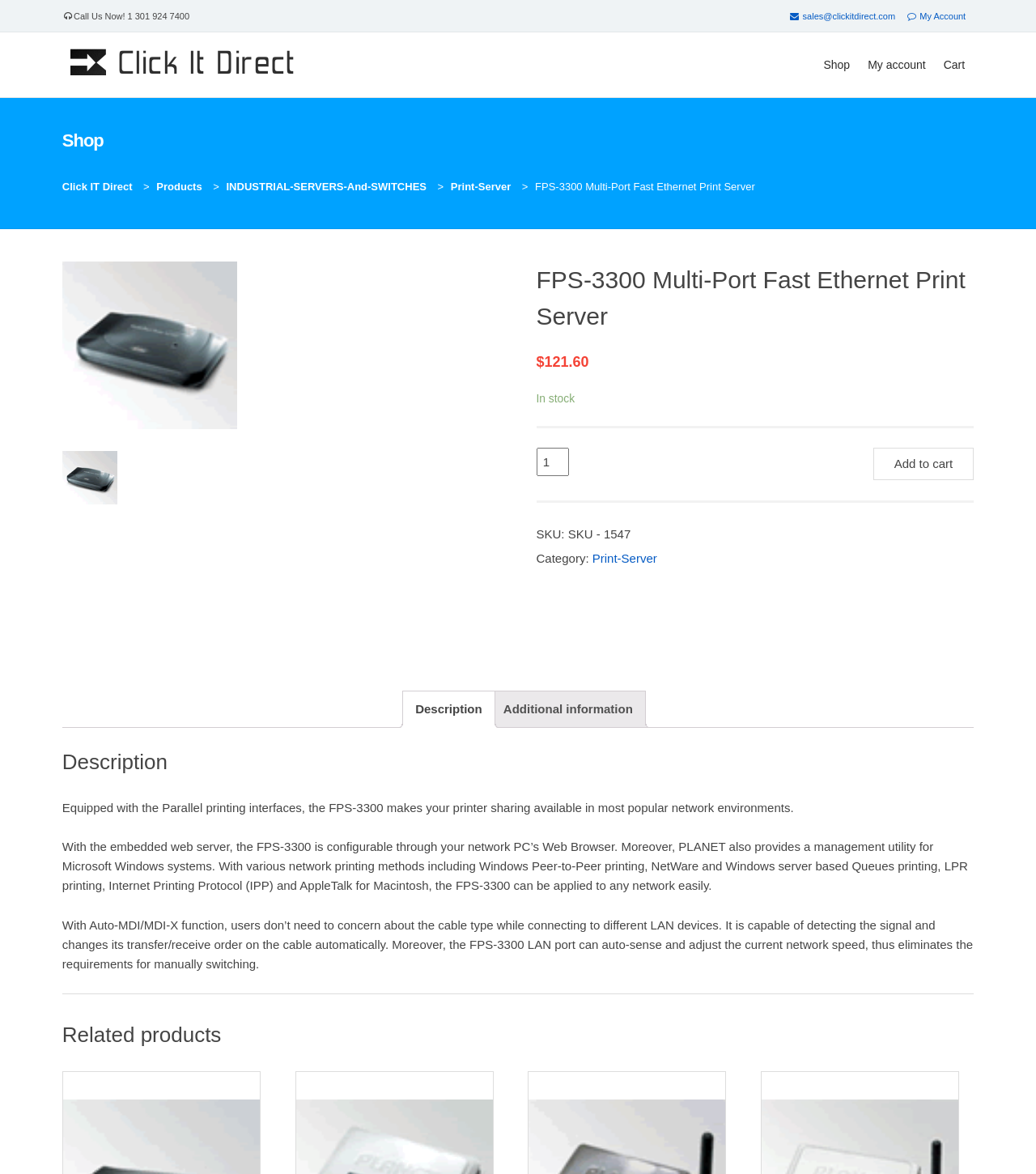Please provide a one-word or short phrase answer to the question:
What is the category of the FPS-3300?

Print-Server